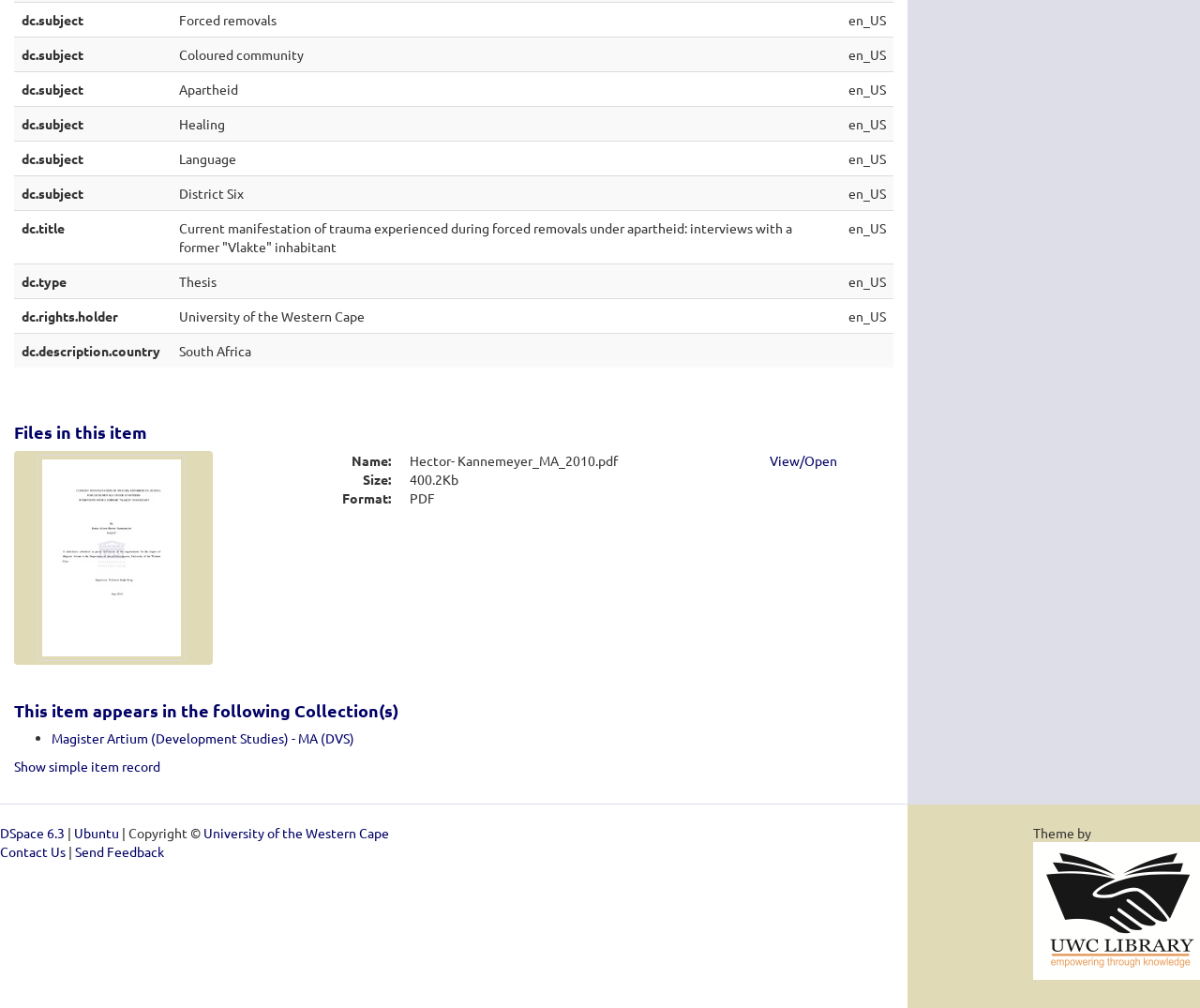Please determine the bounding box coordinates of the section I need to click to accomplish this instruction: "Check the file details".

[0.201, 0.447, 0.618, 0.503]